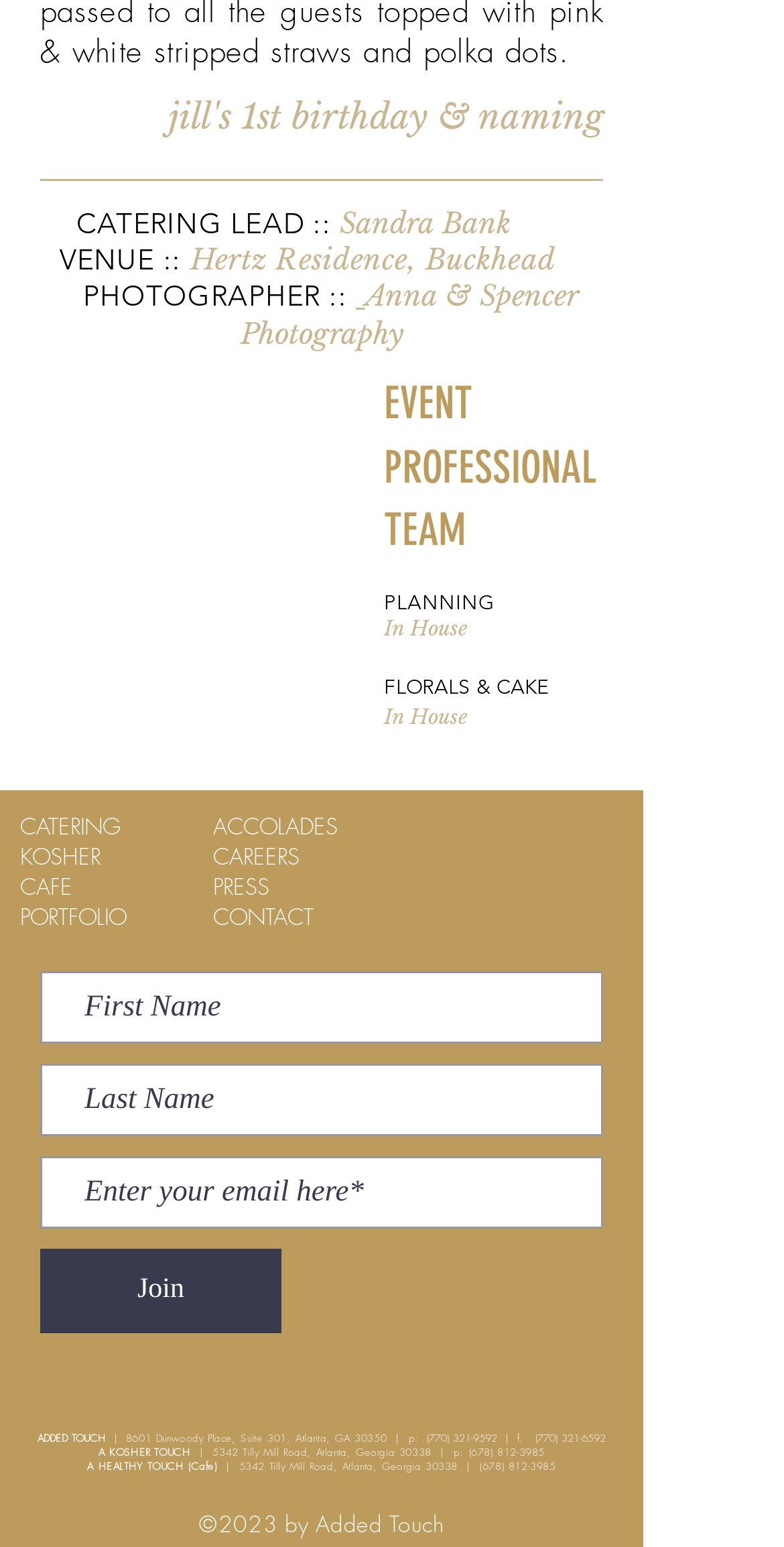Determine the bounding box coordinates of the section to be clicked to follow the instruction: "Visit 'Anna & Spencer Photography'". The coordinates should be given as four float numbers between 0 and 1, formatted as [left, top, right, bottom].

[0.306, 0.18, 0.737, 0.227]